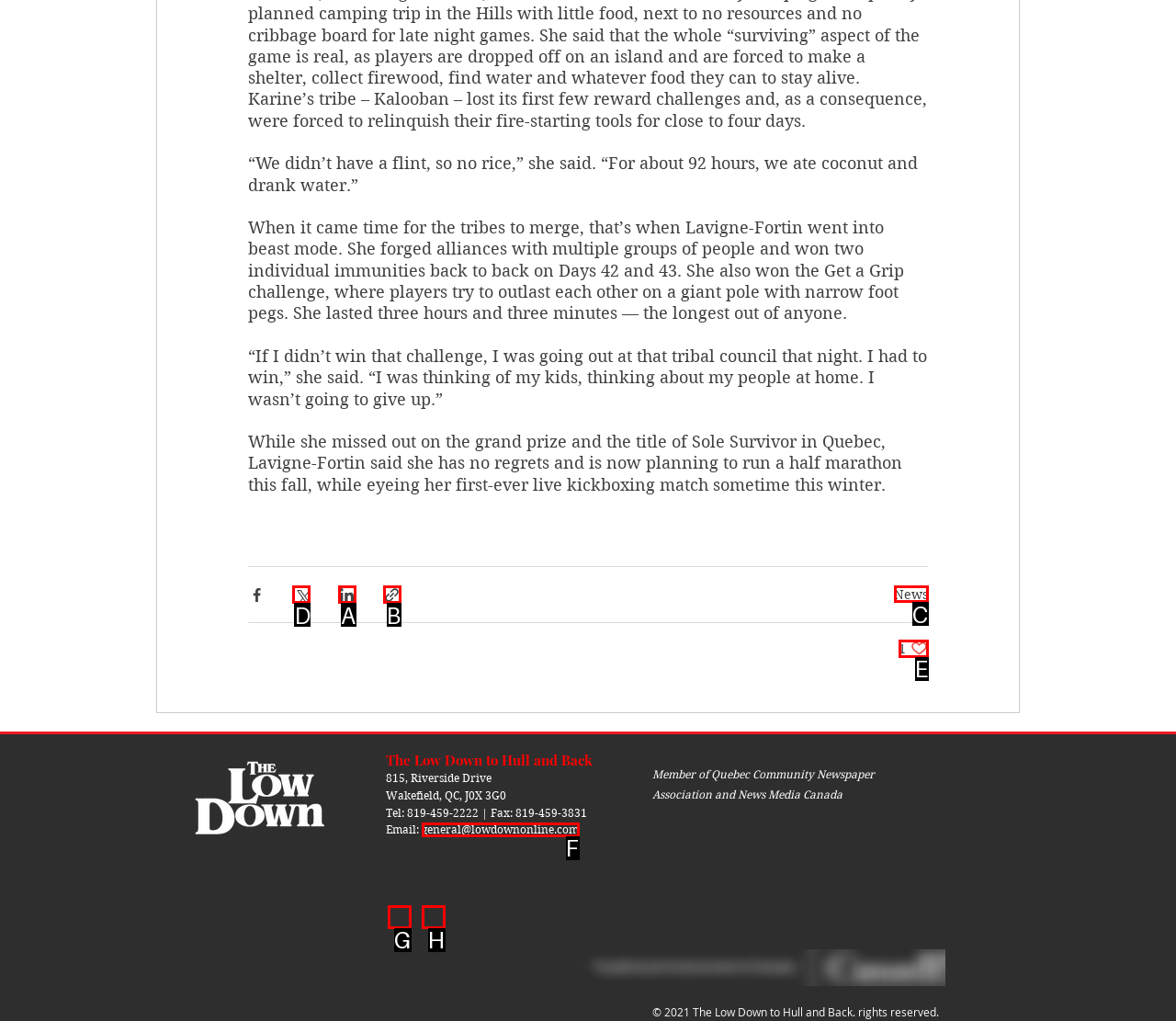Find the appropriate UI element to complete the task: Share via Twitter. Indicate your choice by providing the letter of the element.

D